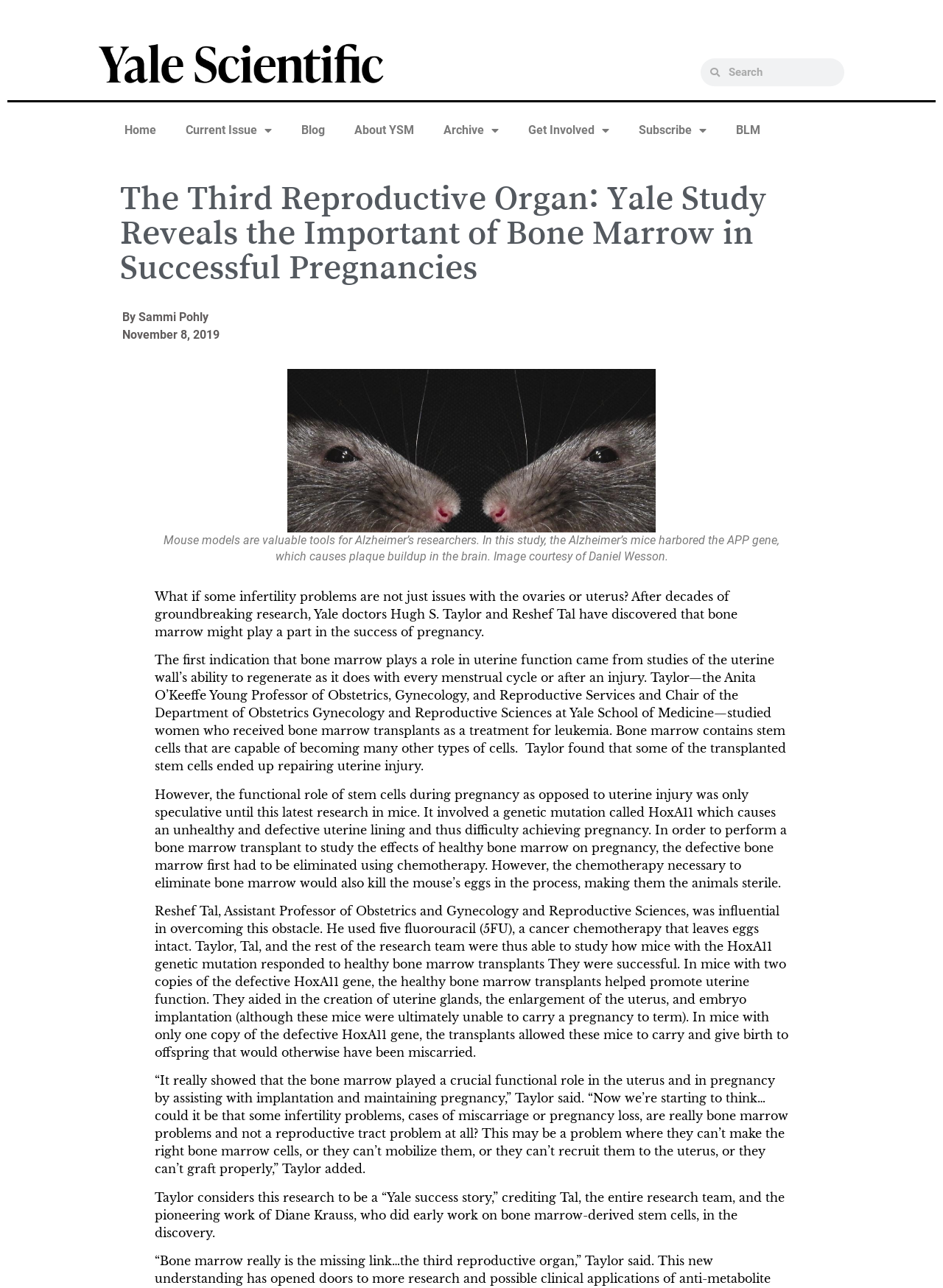Provide an in-depth description of the elements and layout of the webpage.

This webpage is an article from Yale Scientific Magazine, titled "The Third Reproductive Organ: Yale Study Reveals the Important of Bone Marrow in Successful Pregnancies". At the top left corner, there is a black and white image of the Yale Scientific Magazine wordmark. Next to it, there is a search bar. The top navigation menu consists of links to "Home", "Current Issue", "Blog", "About YSM", "Archive", "Get Involved", "Subscribe", and "BLM".

Below the navigation menu, the article title is displayed prominently, followed by the author's name, "By Sammi Pohly", and the publication date, "November 8, 2019". On the right side of the page, there is a small image.

The article begins with a figure, which is an image of a mouse model, accompanied by a caption explaining its relevance to Alzheimer's research. The main content of the article is divided into several paragraphs, which discuss the research conducted by Yale doctors Hugh S. Taylor and Reshef Tal on the role of bone marrow in successful pregnancies. The text explains how the researchers discovered that bone marrow might play a part in the success of pregnancy, and how they overcame obstacles to study the effects of healthy bone marrow on pregnancy in mice.

There are five paragraphs of text in total, which provide a detailed explanation of the research and its findings. The article concludes with a quote from Dr. Taylor, who considers this research to be a "Yale success story".